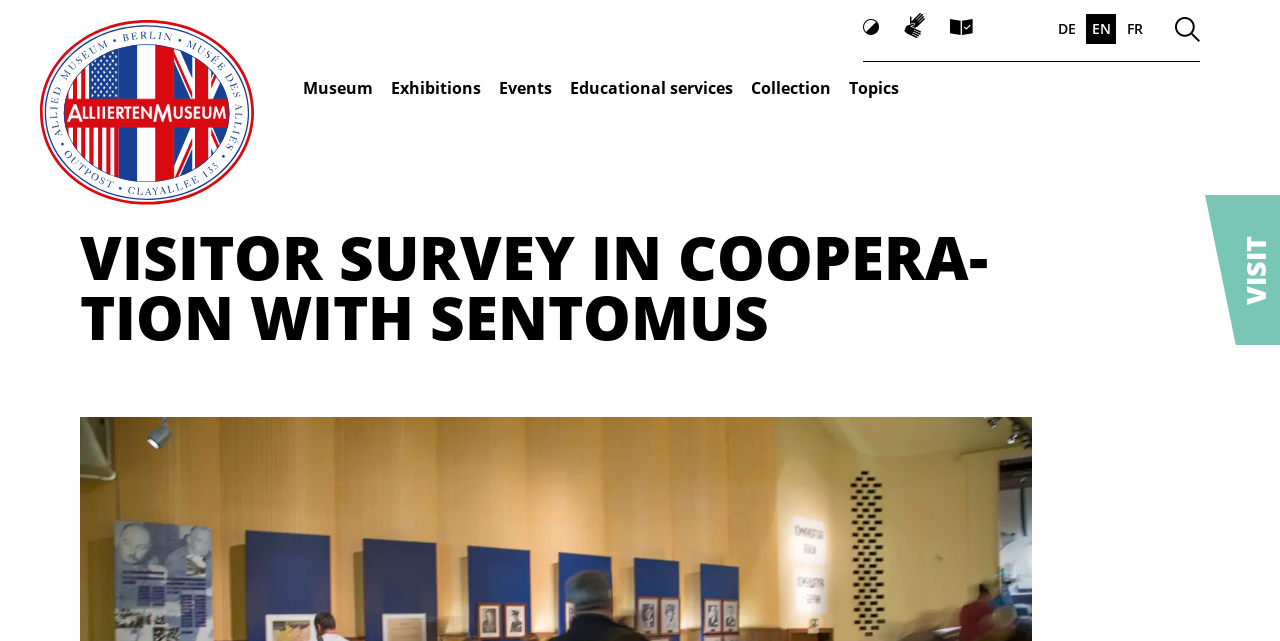Please find the bounding box coordinates of the element's region to be clicked to carry out this instruction: "Switch to English language".

[0.848, 0.022, 0.872, 0.069]